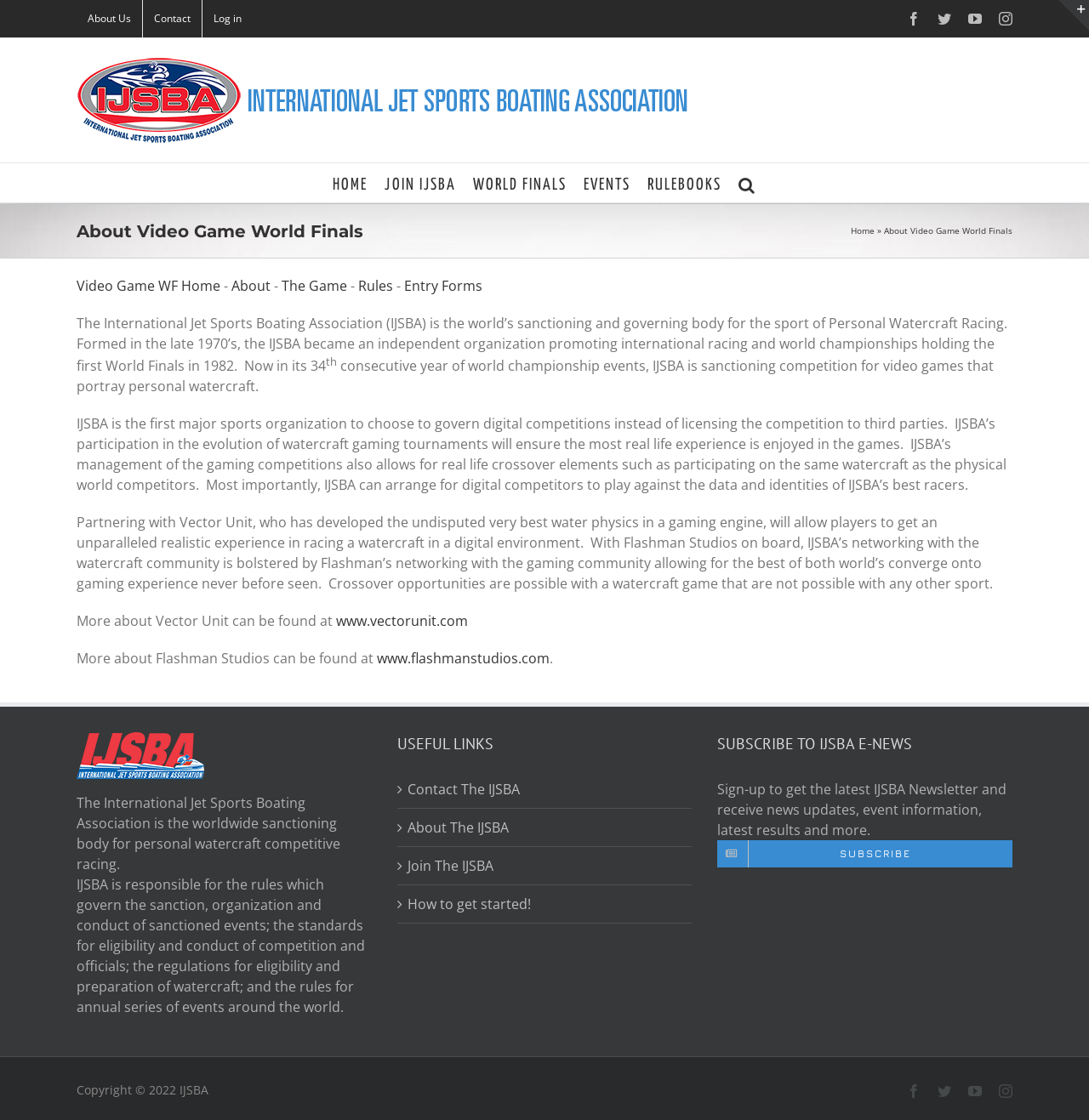Please determine and provide the text content of the webpage's heading.

About Video Game World Finals